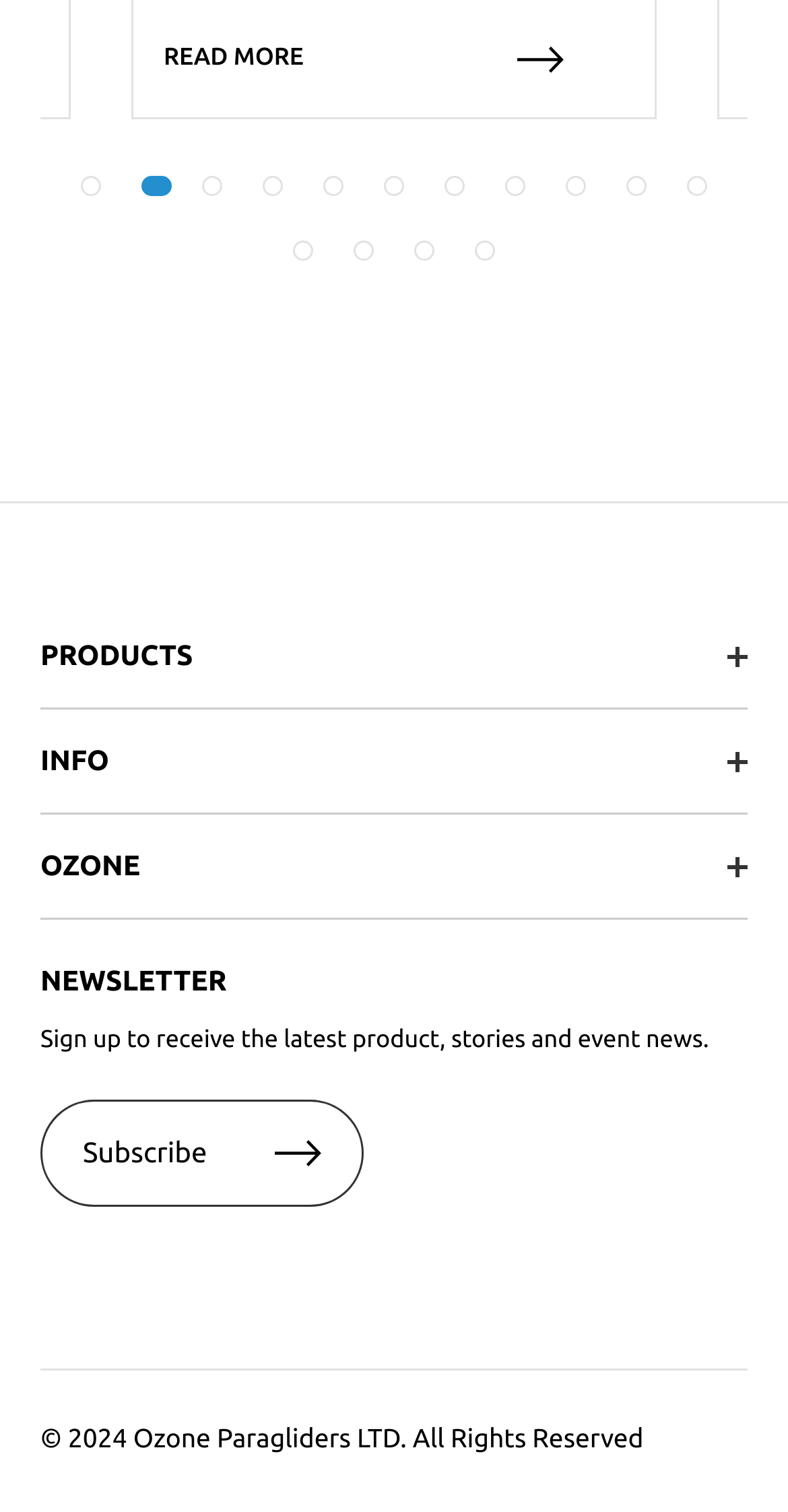Analyze the image and give a detailed response to the question:
How many links are there under the 'INFO' category?

I counted the number of links under the 'INFO' category and found that there are 4 links, which are 'Manuals', 'Safety Notices', 'Repairs', and 'Custom Wings'.